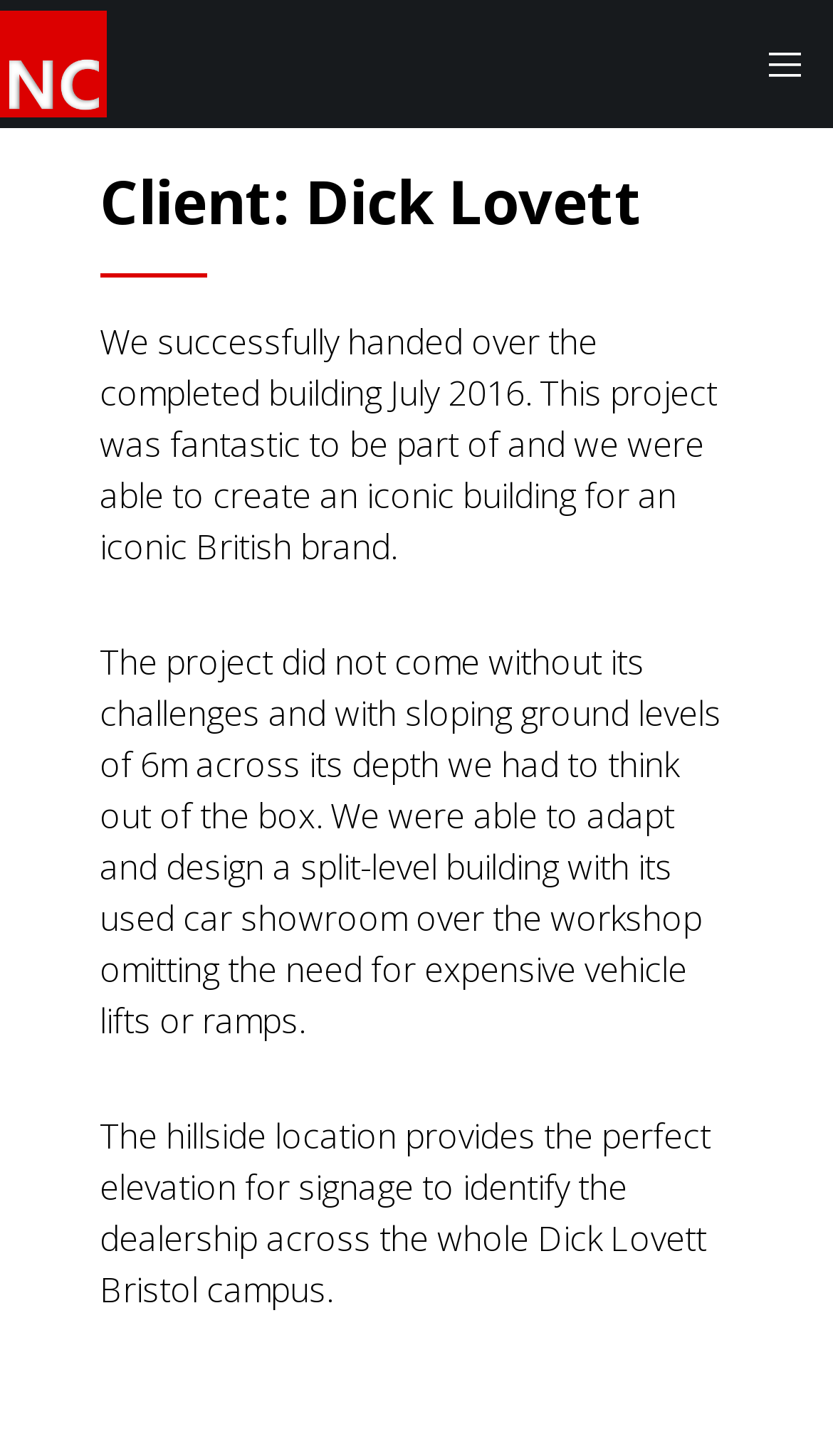What is located over the workshop in the building?
Please respond to the question with a detailed and well-explained answer.

I found the answer by reading the StaticText element that says 'We were able to adapt and design a split-level building with its used car showroom over the workshop omitting the need for expensive vehicle lifts or ramps.' which mentions that the used car showroom is located over the workshop.